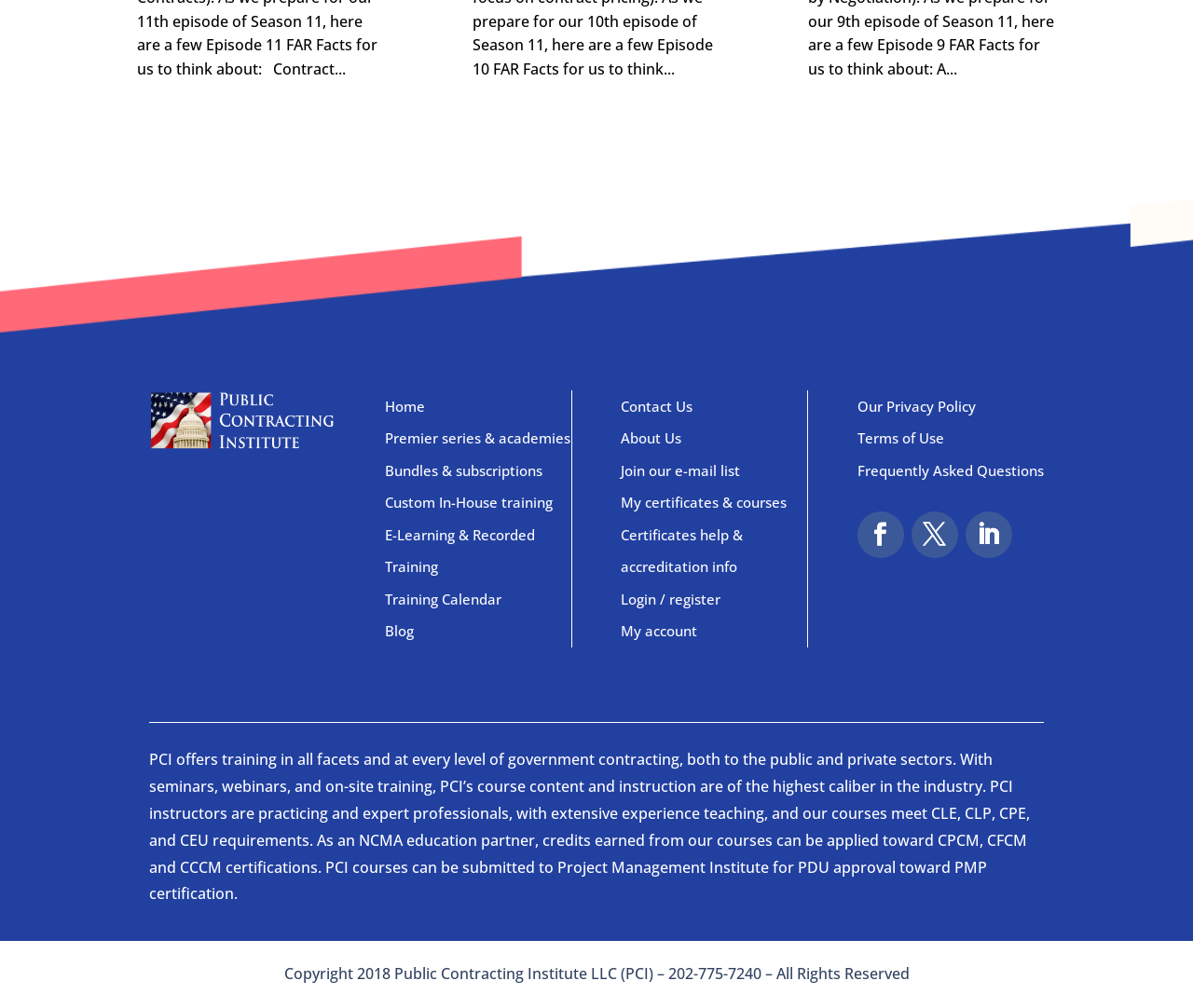How many links are in the top navigation menu?
Please respond to the question with as much detail as possible.

I counted the number of link elements in the top navigation menu, which are 'Home', 'Premier series & academies', 'Bundles & subscriptions', 'Custom In-House training', 'E-Learning & Recorded Training', 'Training Calendar', 'Blog', 'Contact Us', and 'About Us'.